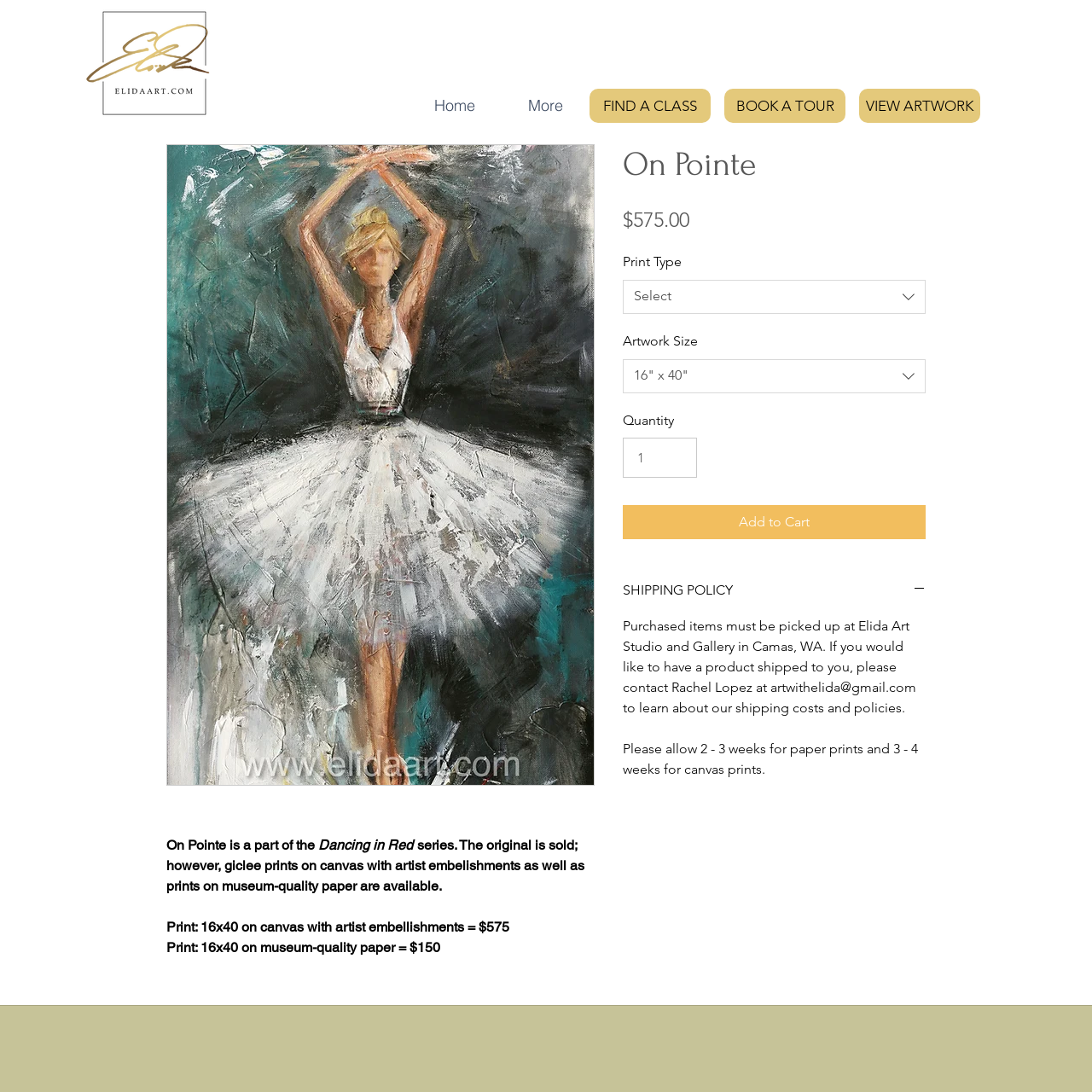What is the name of the artwork?
Please use the image to provide an in-depth answer to the question.

The name of the artwork can be found in the article section of the webpage, where it is written as 'On Pointe' in a static text element.